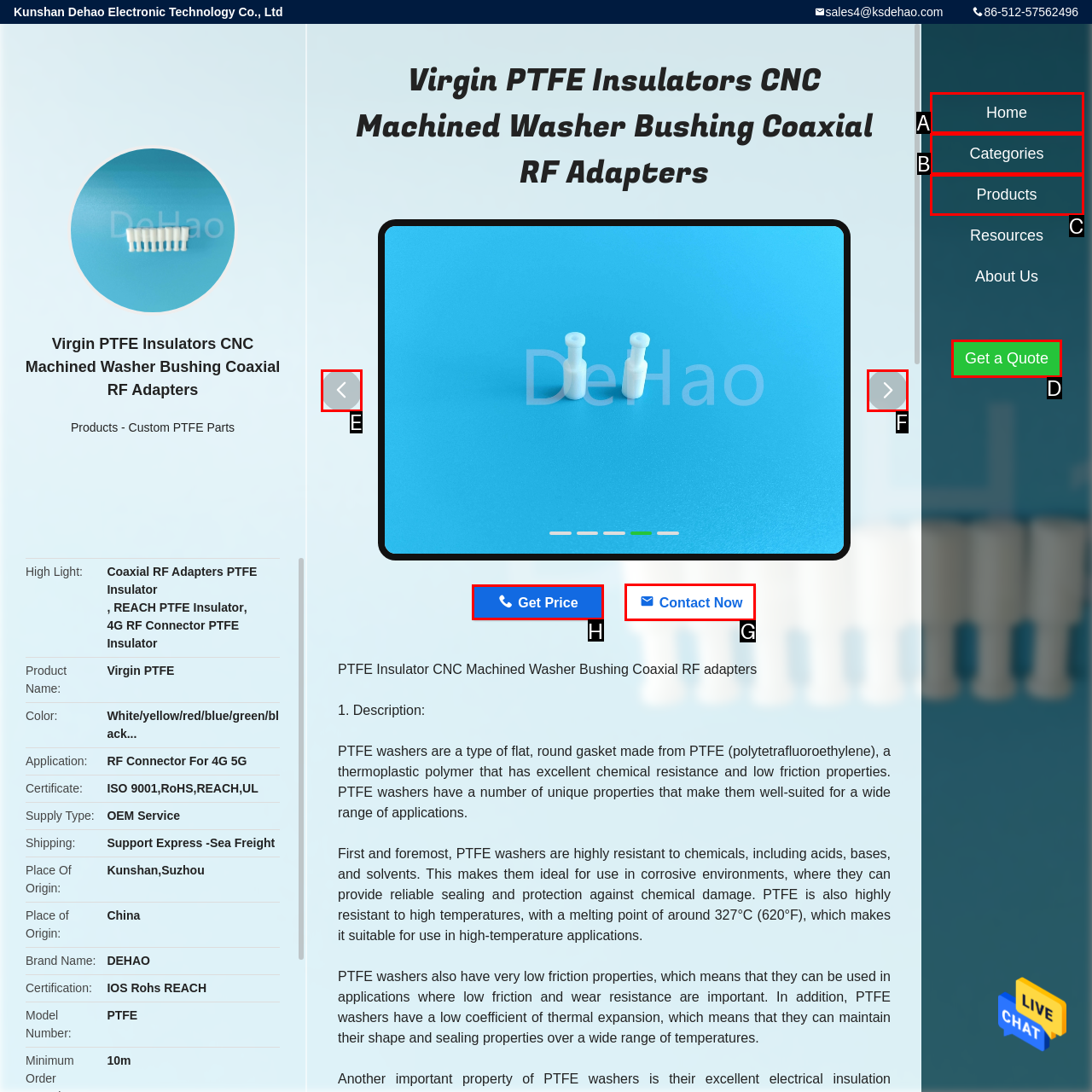Among the marked elements in the screenshot, which letter corresponds to the UI element needed for the task: Contact now?

G